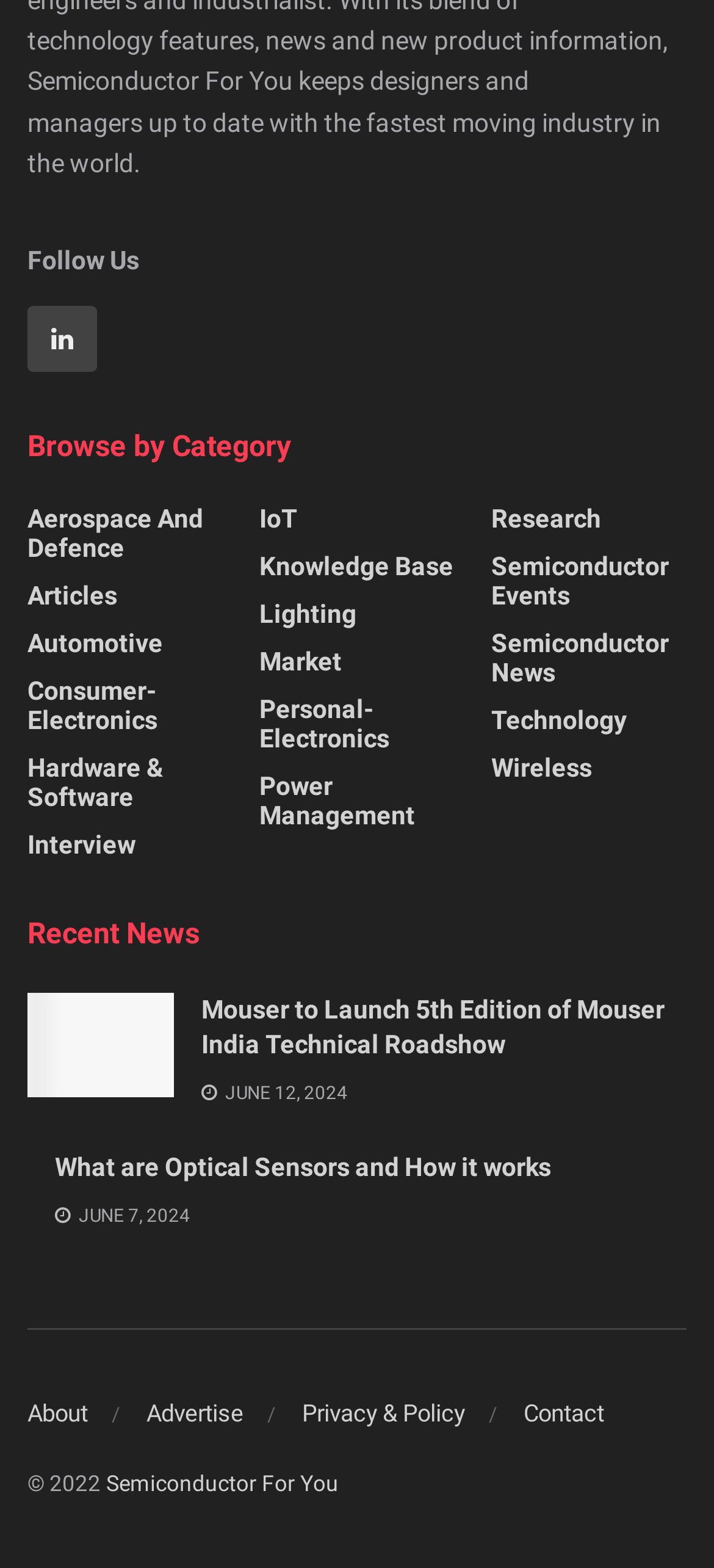Identify the bounding box coordinates of the area you need to click to perform the following instruction: "Browse Aerospace And Defence news".

[0.038, 0.322, 0.312, 0.359]